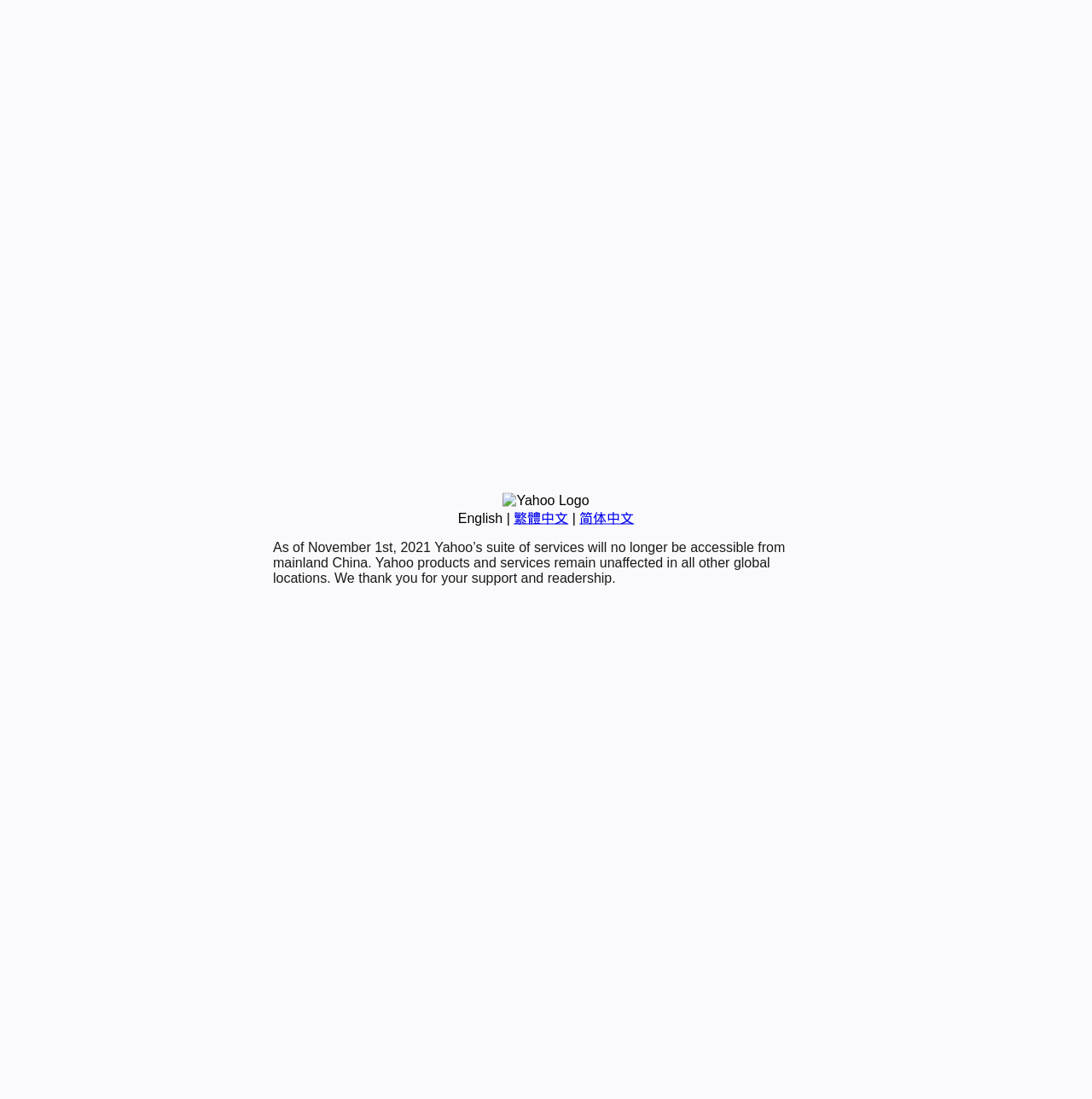Determine the bounding box coordinates of the UI element described by: "简体中文".

[0.531, 0.465, 0.581, 0.478]